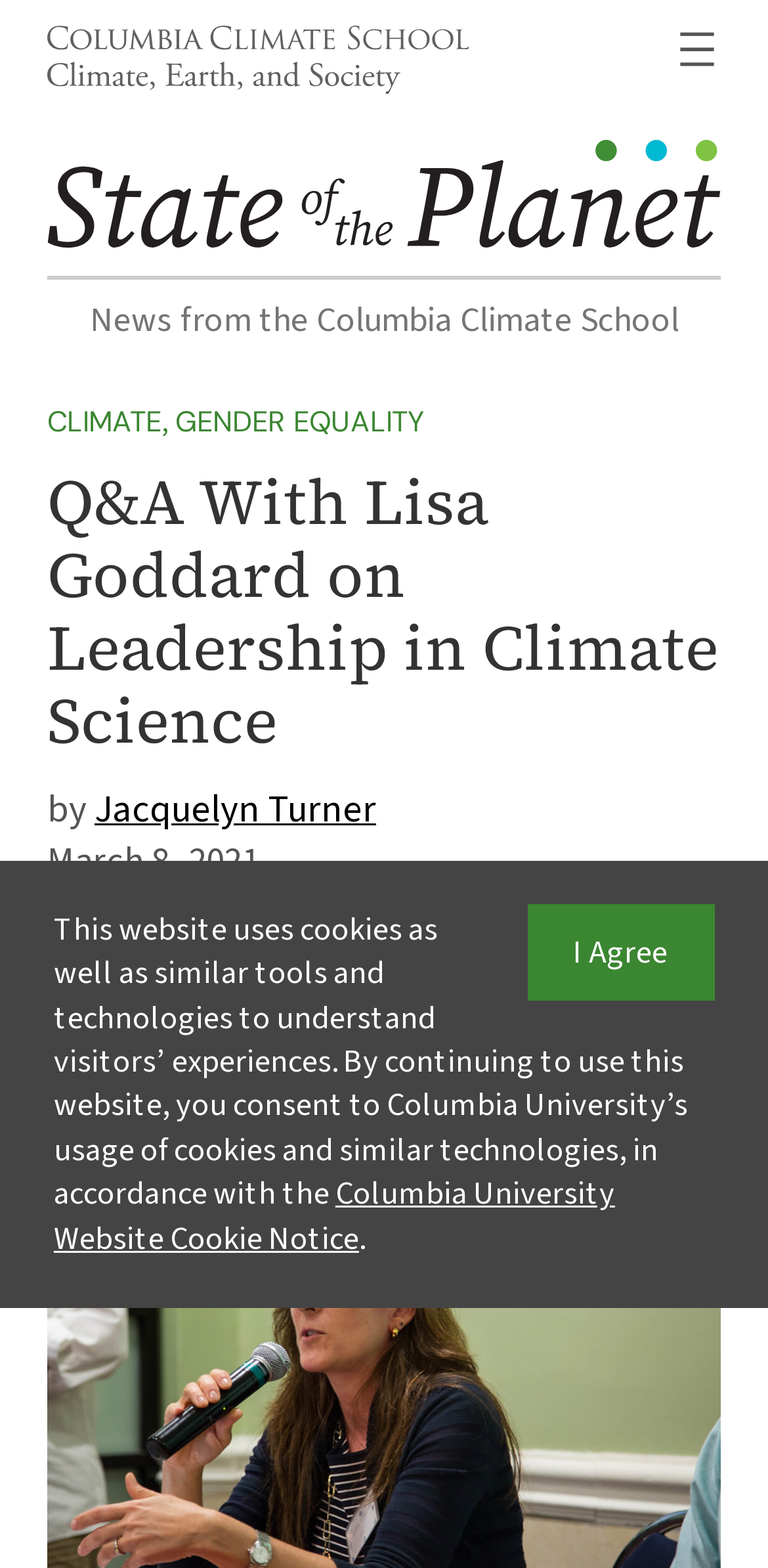Find the bounding box coordinates of the area to click in order to follow the instruction: "Click the link to Columbia Climate School".

[0.062, 0.038, 0.611, 0.067]